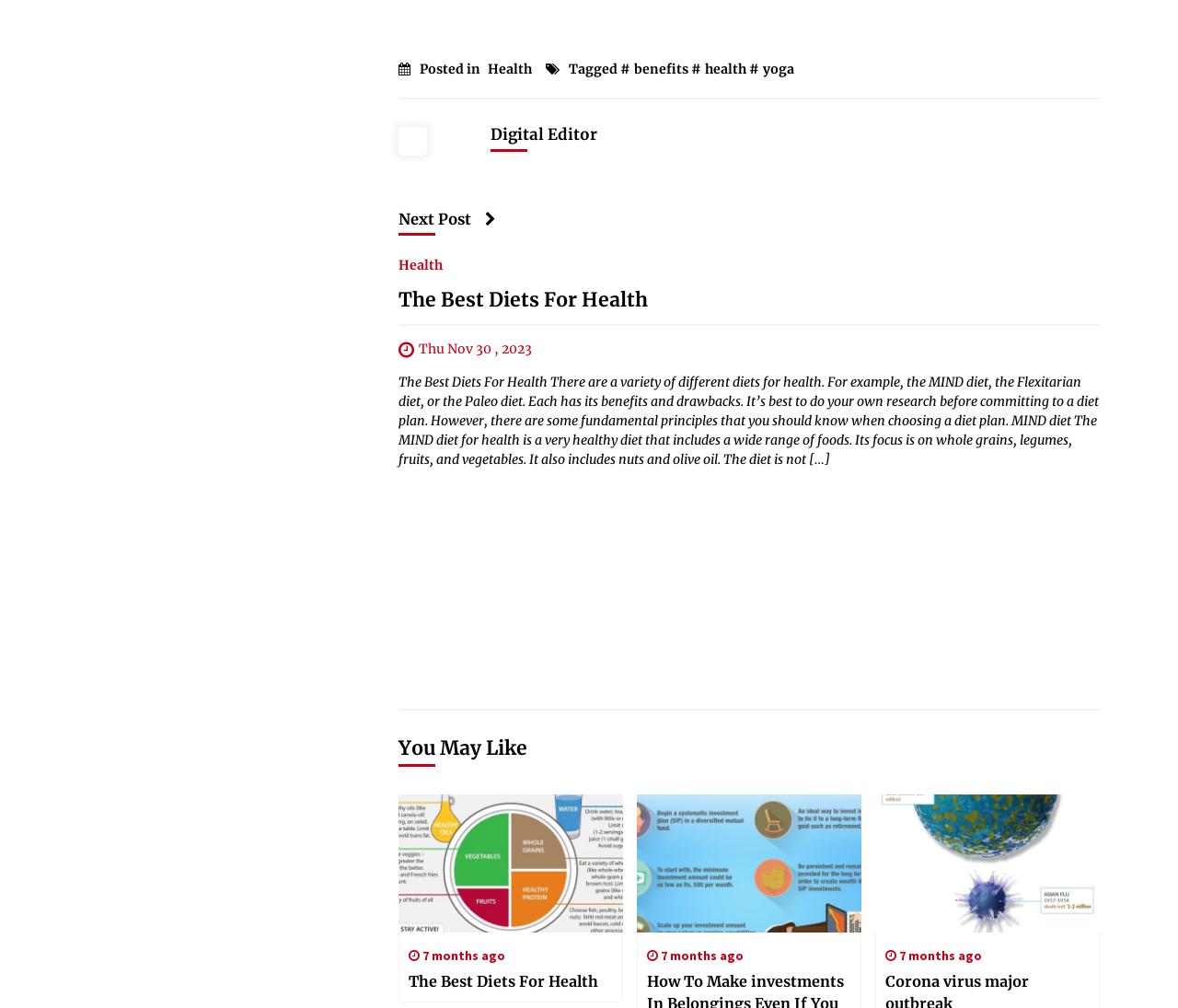What is the category of the post?
Please use the image to provide an in-depth answer to the question.

The category of the post can be determined by looking at the link 'Health' which is present in the footer section and also in the main content section. This suggests that the post is categorized under 'Health'.